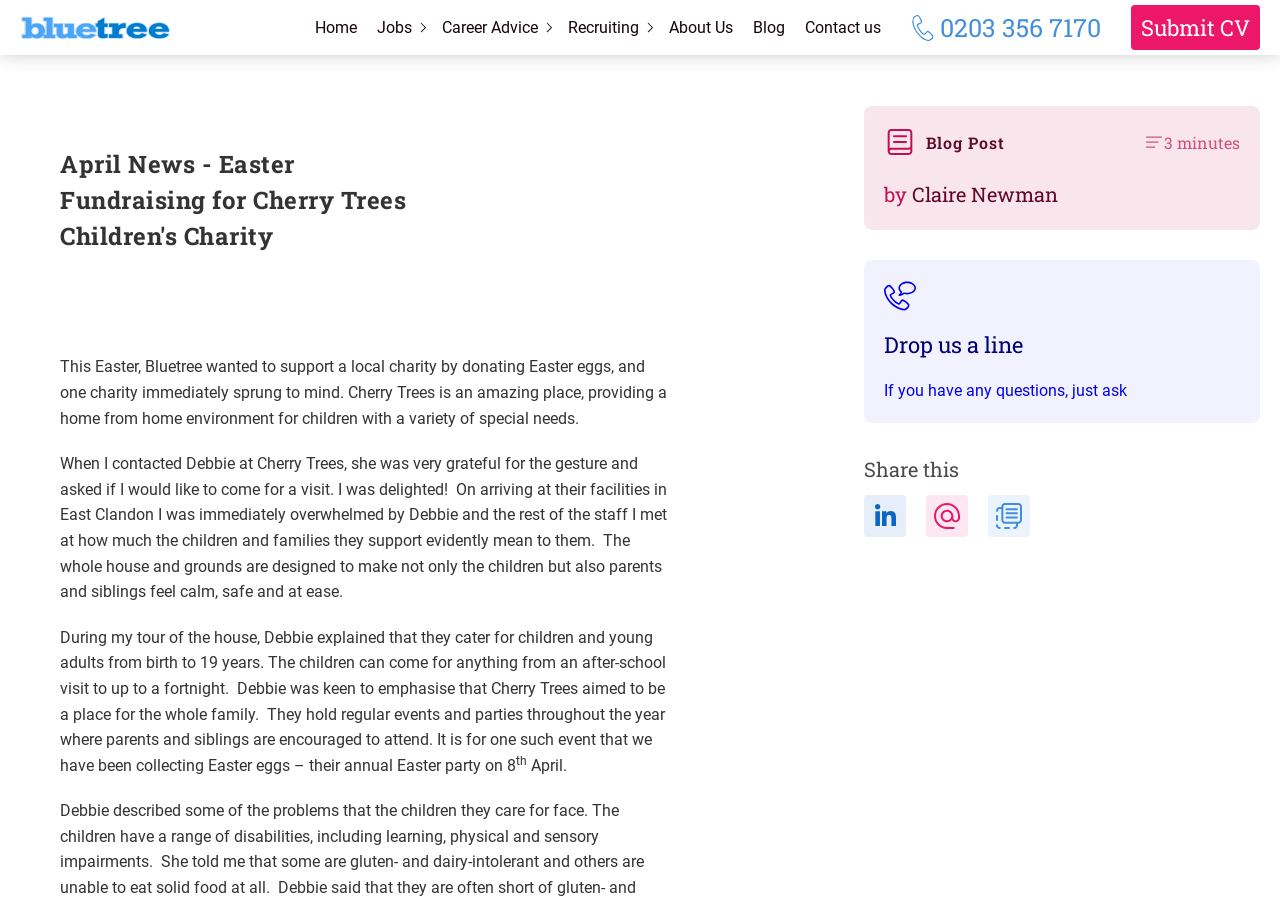Please identify the bounding box coordinates of the element's region that should be clicked to execute the following instruction: "Read more about 'E-E-A-T: Experience, Expertise, Authority, and Trust'". The bounding box coordinates must be four float numbers between 0 and 1, i.e., [left, top, right, bottom].

None